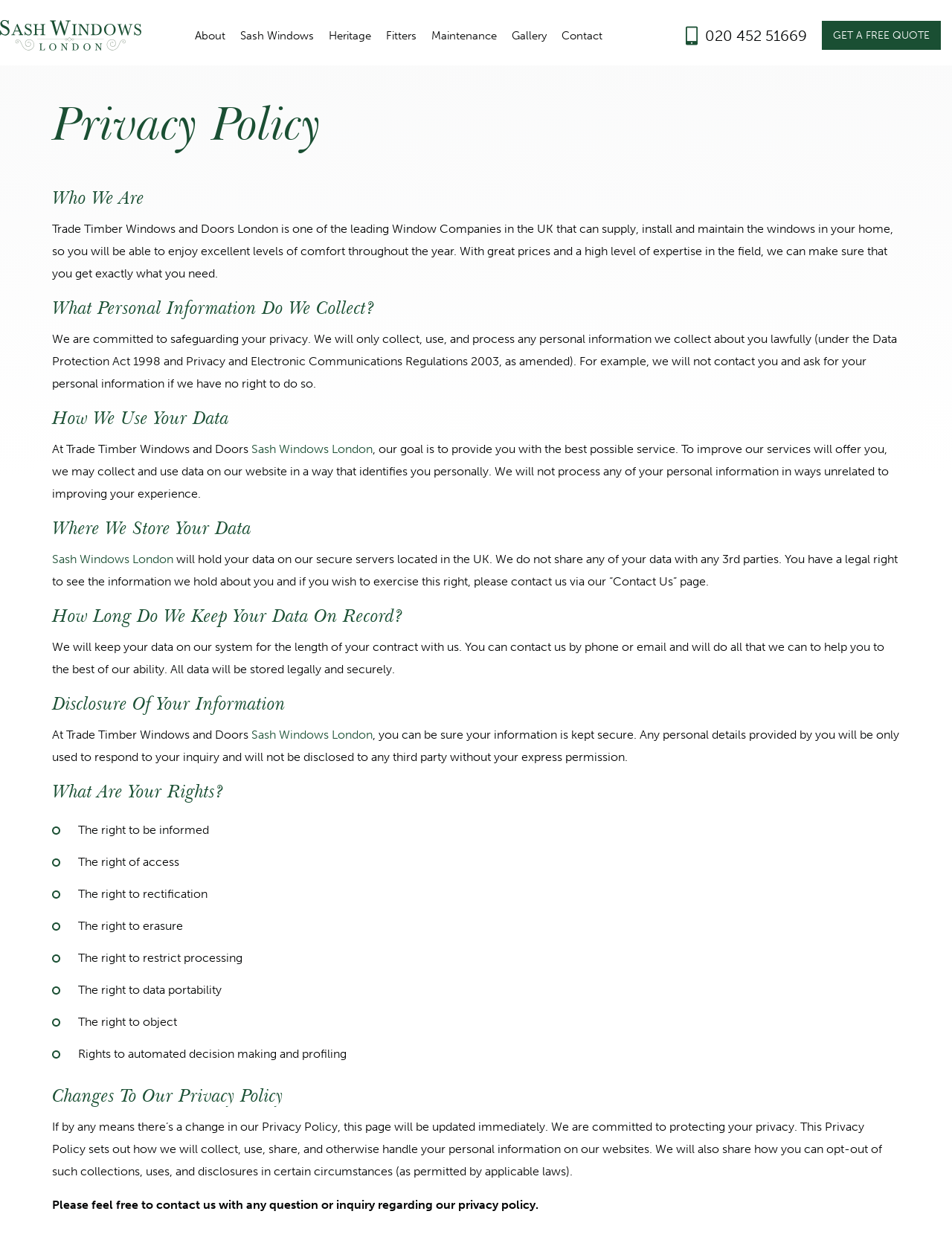Locate the bounding box coordinates of the UI element described by: "parent_node: 020 452 51669". Provide the coordinates as four float numbers between 0 and 1, formatted as [left, top, right, bottom].

[0.72, 0.015, 0.741, 0.031]